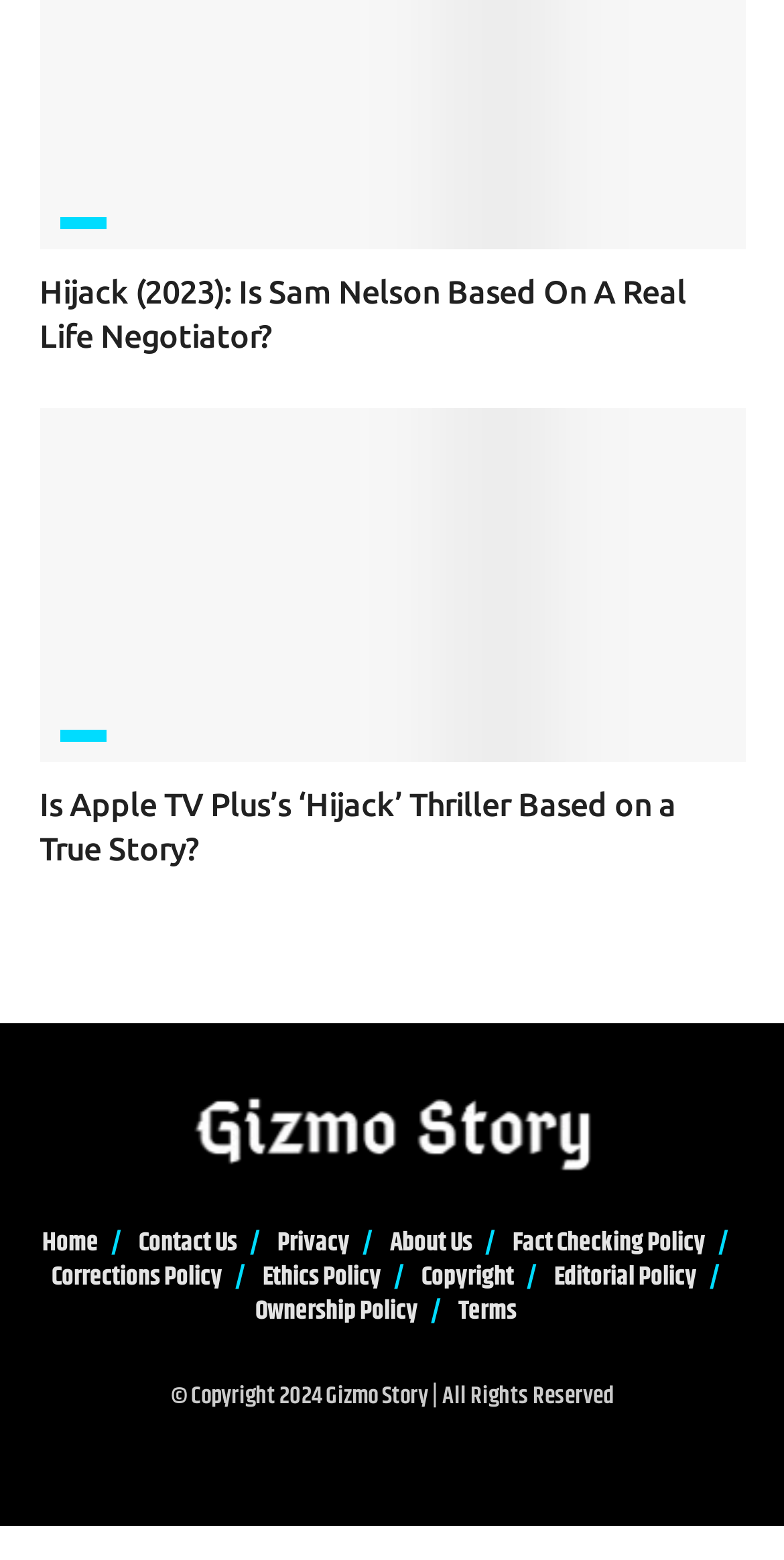How many article headings are there on the page?
Using the information from the image, give a concise answer in one word or a short phrase.

2